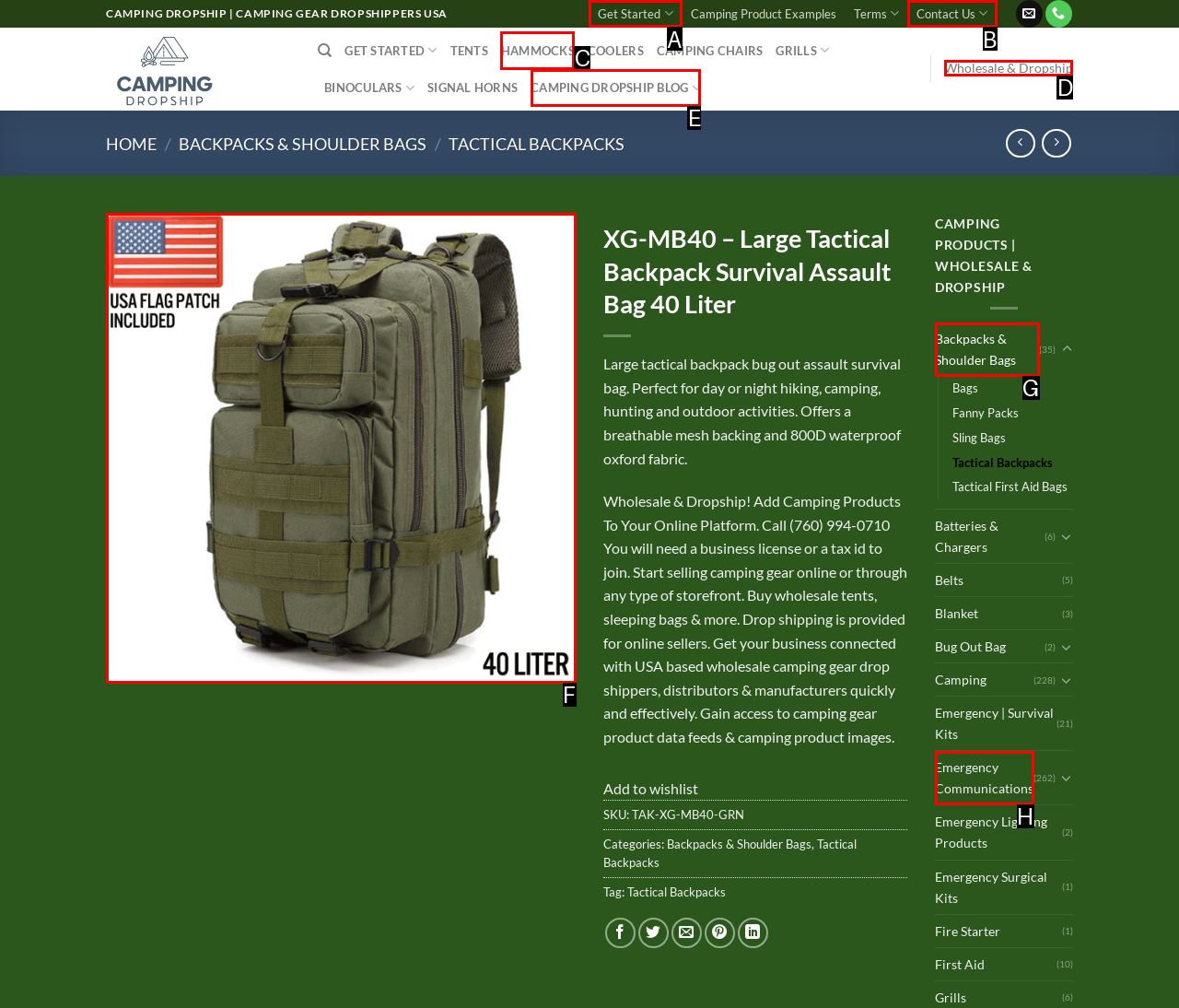Identify the correct letter of the UI element to click for this task: View wholesale and dropship information
Respond with the letter from the listed options.

D